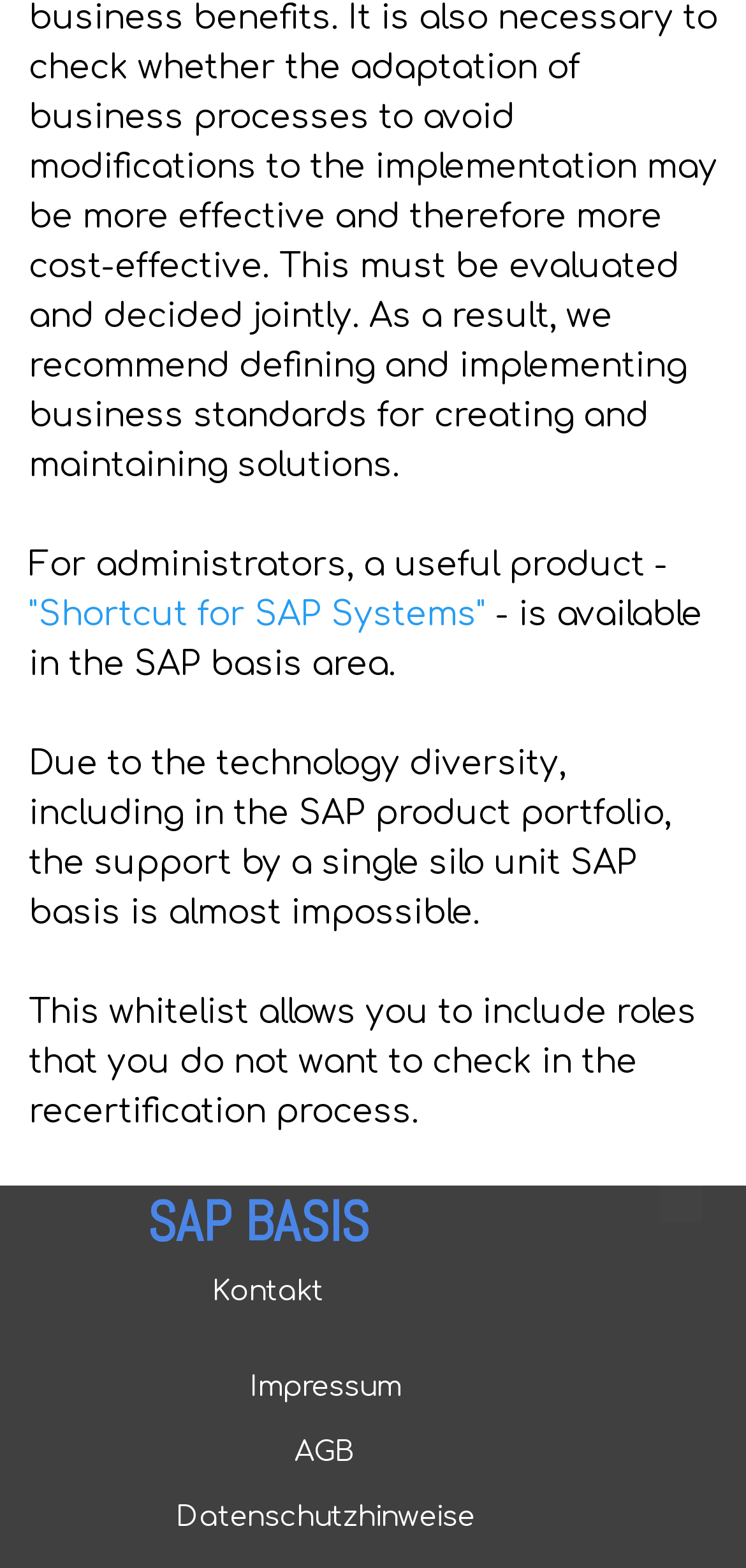Identify the bounding box coordinates for the UI element described as: "Datenschutzhinweise". The coordinates should be provided as four floats between 0 and 1: [left, top, right, bottom].

[0.231, 0.949, 0.641, 0.985]